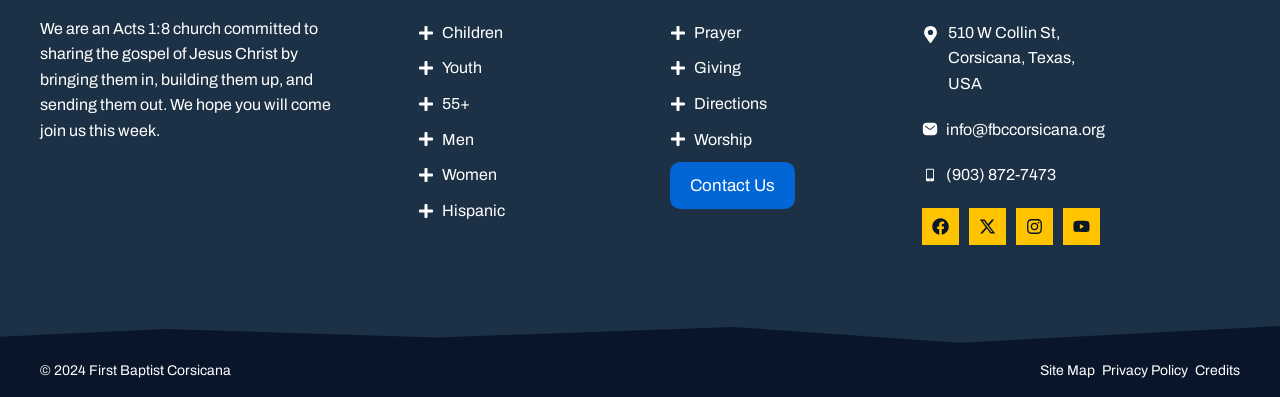With reference to the screenshot, provide a detailed response to the question below:
What is the church's mission?

The mission of the church is stated in the StaticText element at the top of the webpage, which says 'We are an Acts 1:8 church committed to sharing the gospel of Jesus Christ by bringing them in, building them up, and sending them out.'